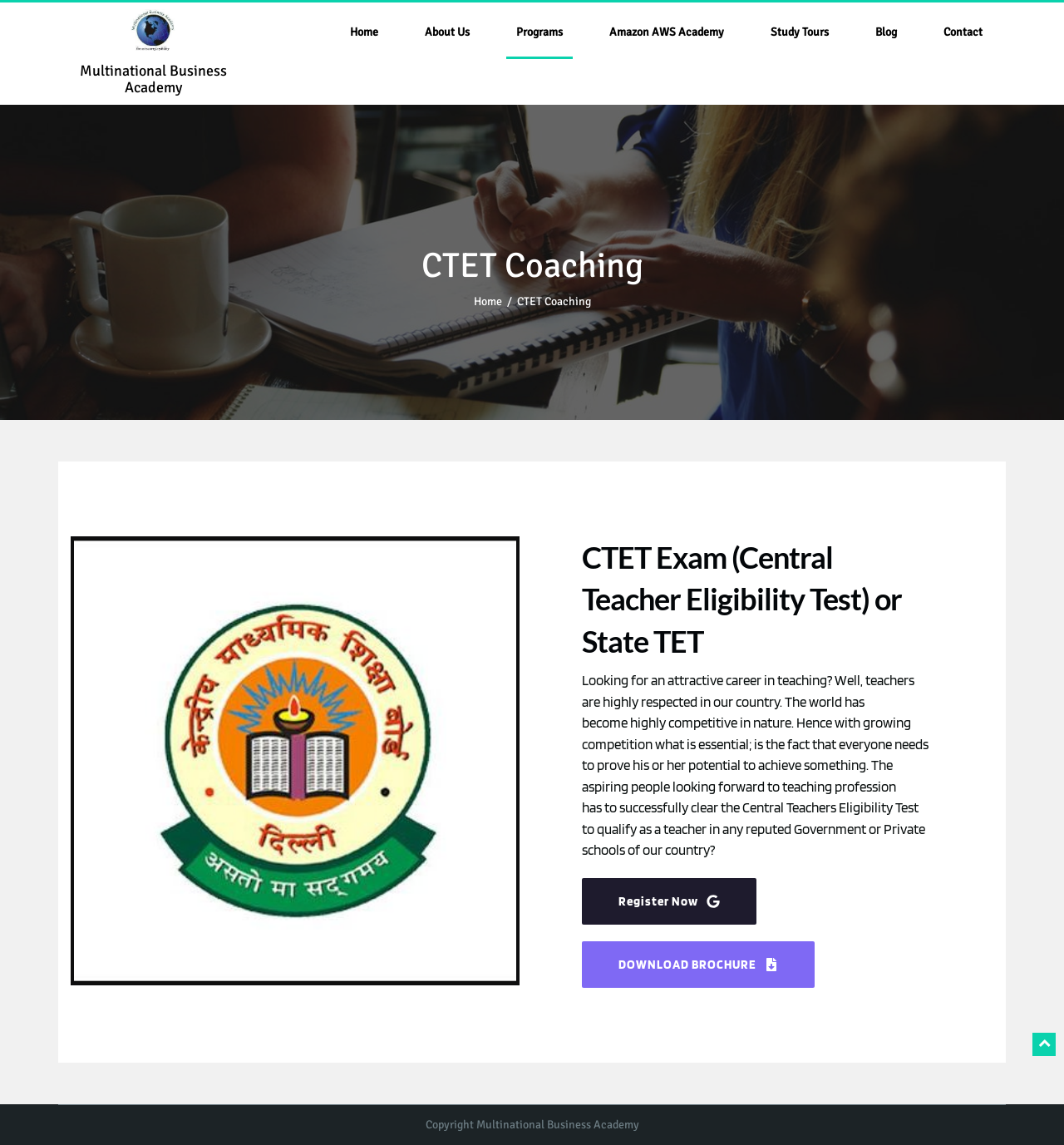What is the name of the academy?
Refer to the image and give a detailed answer to the question.

The name of the academy can be found in the top-left corner of the webpage, where it is written as 'Multinational Business Academy' in a heading element.